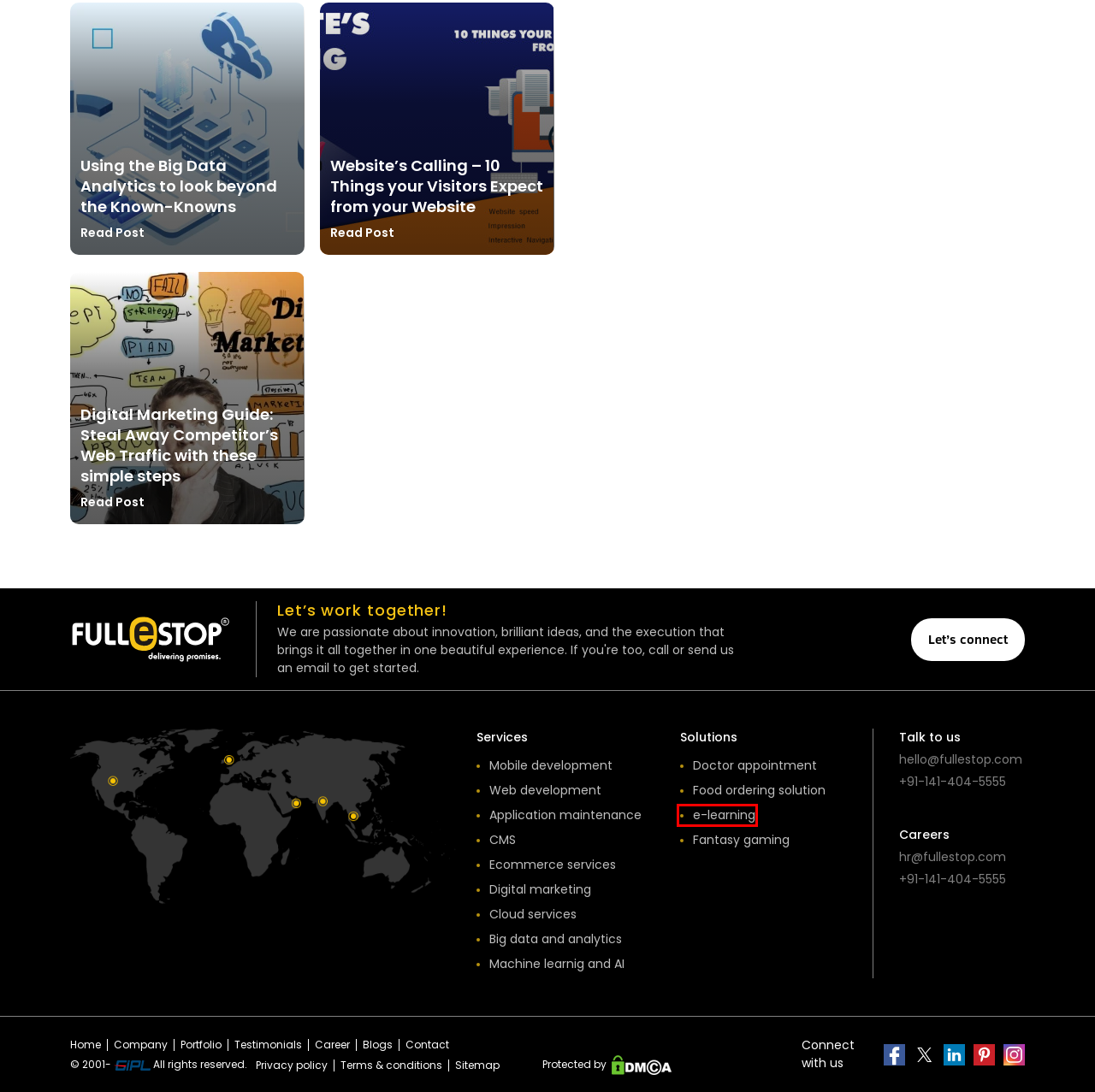You have a screenshot of a webpage, and a red bounding box highlights an element. Select the webpage description that best fits the new page after clicking the element within the bounding box. Options are:
A. eLearning App Development Company in India and USA - Fullestop
B. Ecommerce Web Development Company | E-commerce Solutions
C. Web Design Company Privacy Policy  - Fullestop
D. Doctor Appointment App Development Company in India - Fullestop
E. Terms & Conditions | IT Solutions Provider - Fullestop
F. Sitemap |IT Solutions Company in India - Fullestop
G. Career & Job Opportunities | IT Company India - Fullestop
H. Fantasy Sports App Development Company in India and USA - Fullestop

A